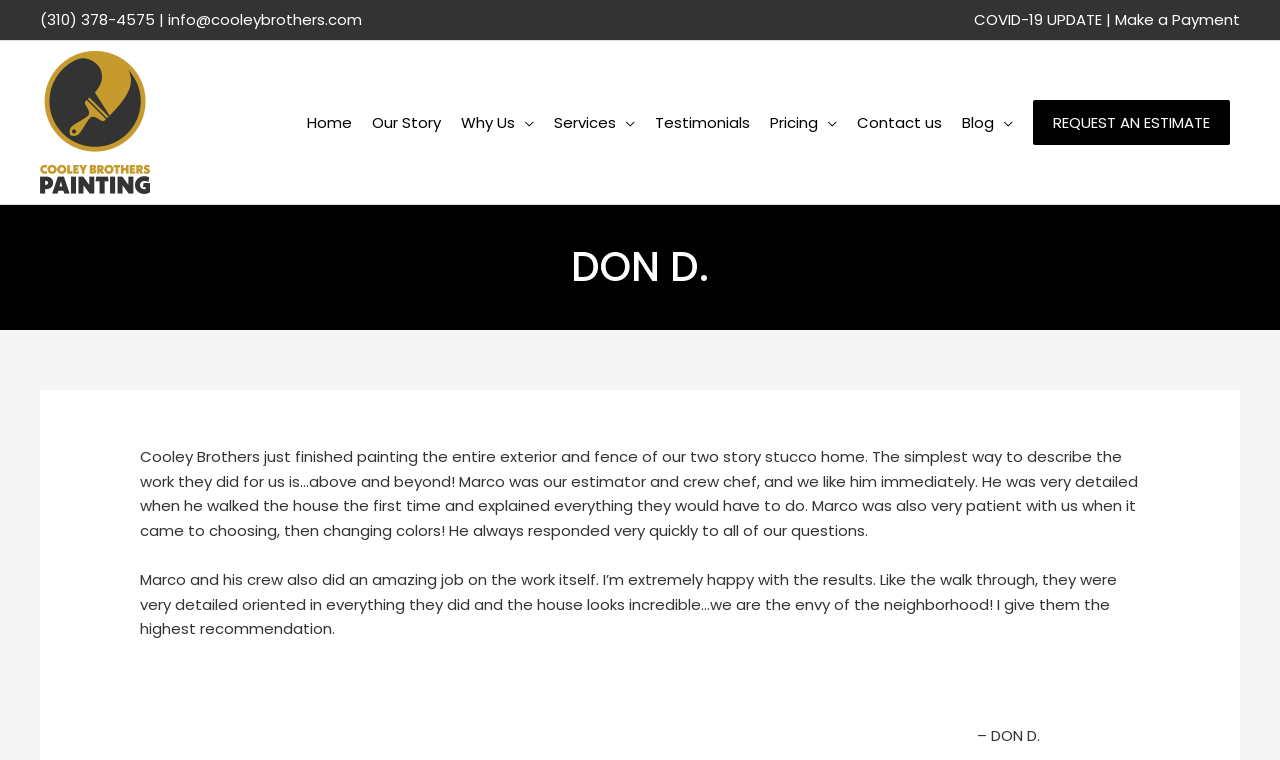Give a detailed explanation of the elements present on the webpage.

This webpage is a testimonial page for Cooley Brothers Painting, with a focus on a customer's positive experience with the company. At the top left of the page, there is a phone number "(310) 378-4575" and an email address "info@cooleybrothers.com". Next to these, there is a link to a "COVID-19 UPDATE" and a "Make a Payment" option. 

On the top right, there is a cropped logo of Cooley Brothers Painting, which is a vertical image. Below this, there is a navigation menu with links to various pages, including "Home", "Our Story", "Why Us", "Services", "Testimonials", "Pricing", "Contact us", and "Blog". 

The main content of the page is a testimonial from a customer named DON D., which is divided into three paragraphs. The first paragraph describes the customer's experience with the estimator Marco and the crew, highlighting their attention to detail and patience. The second paragraph praises the quality of the work done by Marco and his crew, stating that the customer is extremely happy with the results and that the house looks incredible. The third paragraph is a repetition of the customer's name, DON D.

At the bottom of the page, there is a prominent call-to-action button "REQUEST AN ESTIMATE".